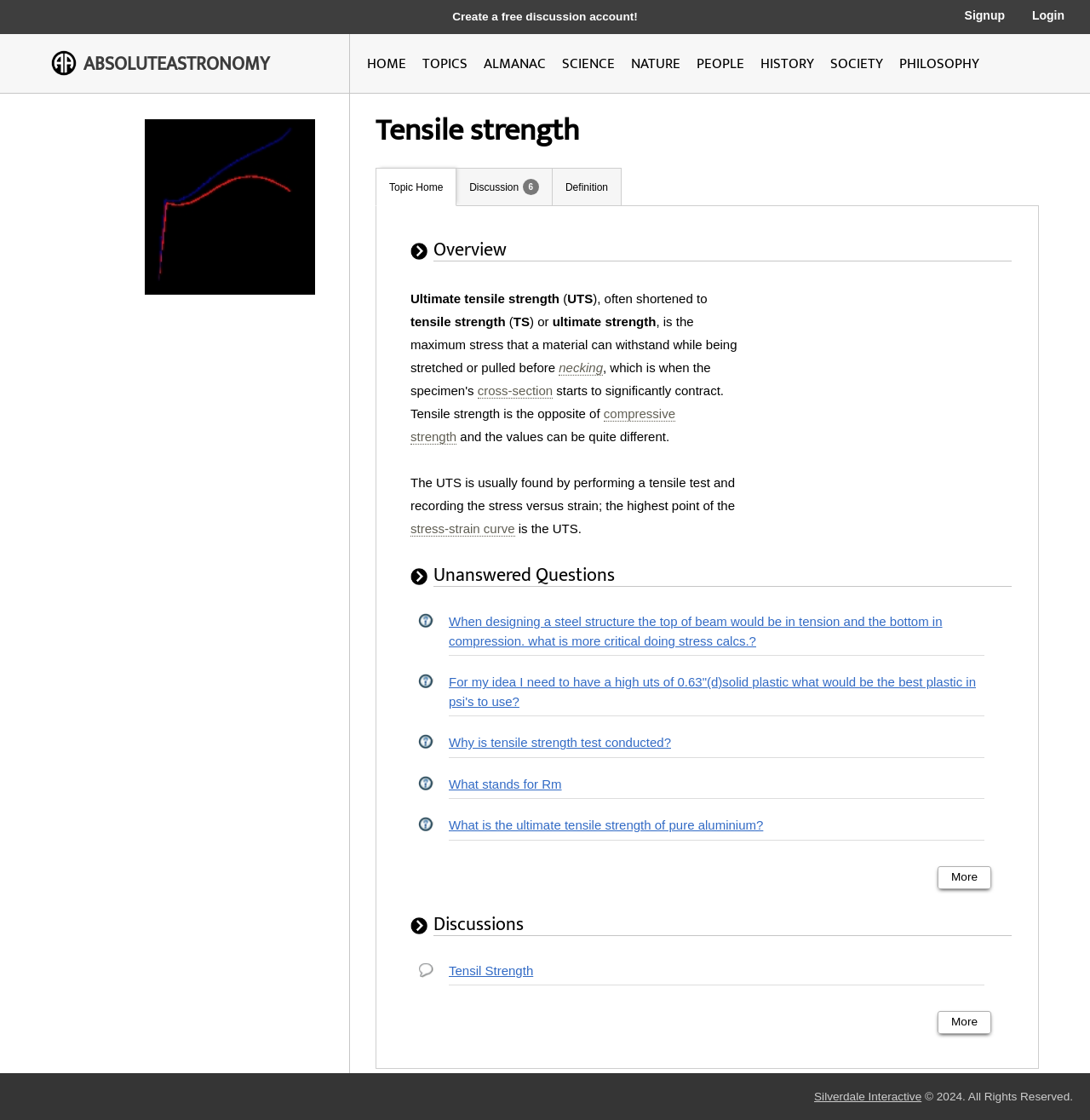What is the purpose of performing a tensile test?
Answer the question in a detailed and comprehensive manner.

According to the webpage, the UTS is usually found by performing a tensile test and recording the stress versus strain; the highest point of the stress-strain curve is the UTS.